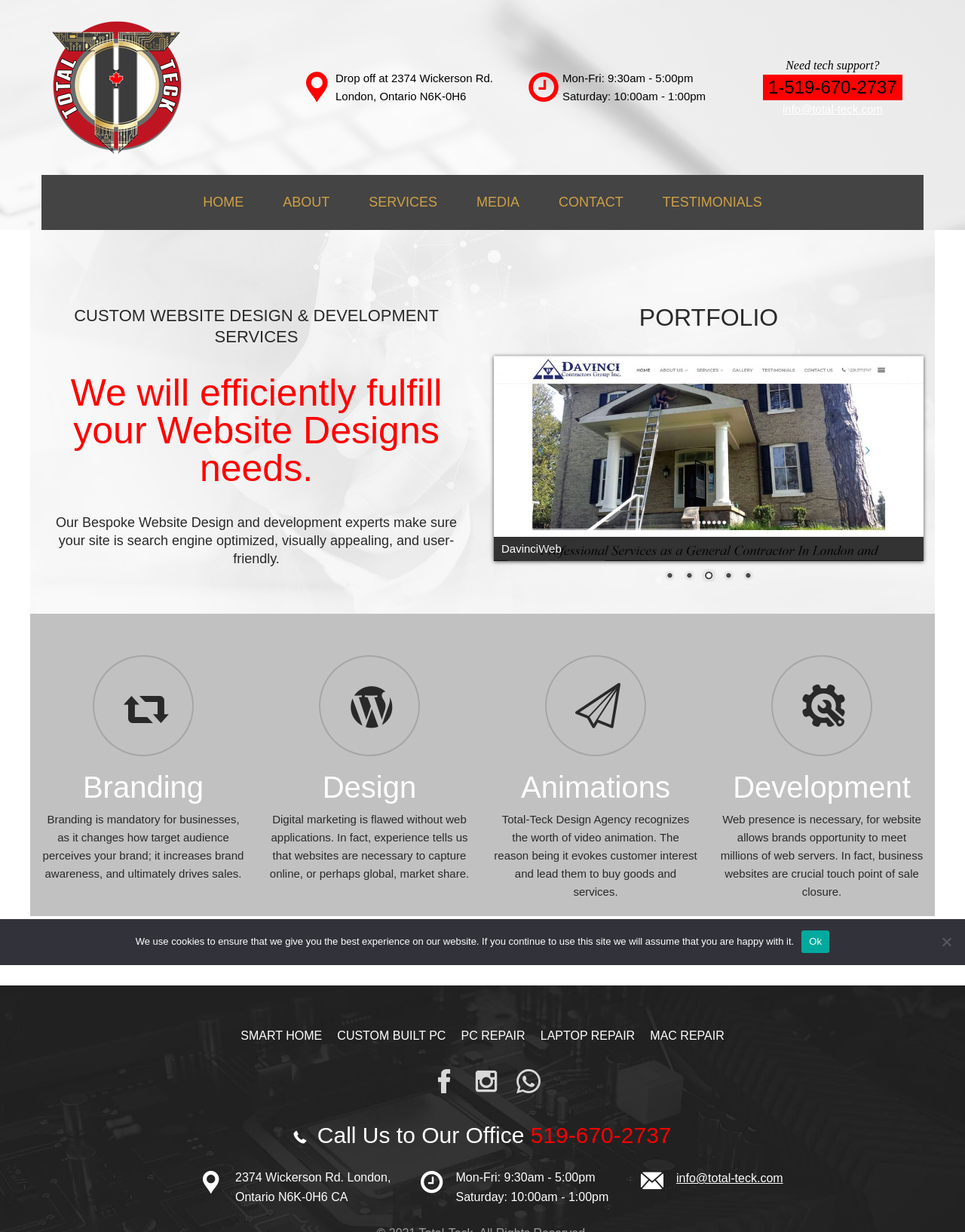Using the element description PC Repair, predict the bounding box coordinates for the UI element. Provide the coordinates in (top-left x, top-left y, bottom-right x, bottom-right y) format with values ranging from 0 to 1.

[0.478, 0.905, 0.544, 0.916]